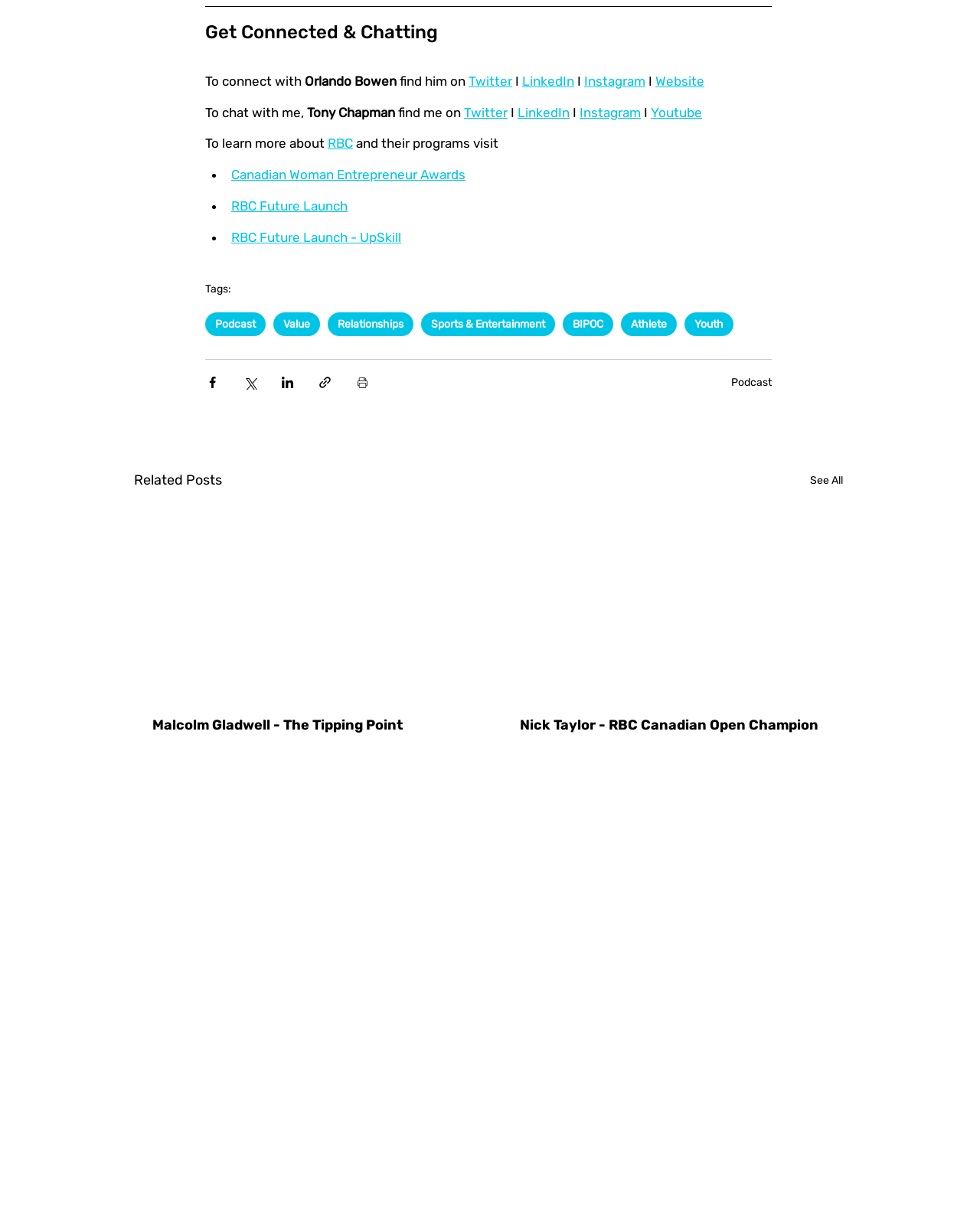What are the tags mentioned in the webpage?
Provide a short answer using one word or a brief phrase based on the image.

Podcast, Value, Relationships, Sports & Entertainment, BIPOC, Athlete, Youth